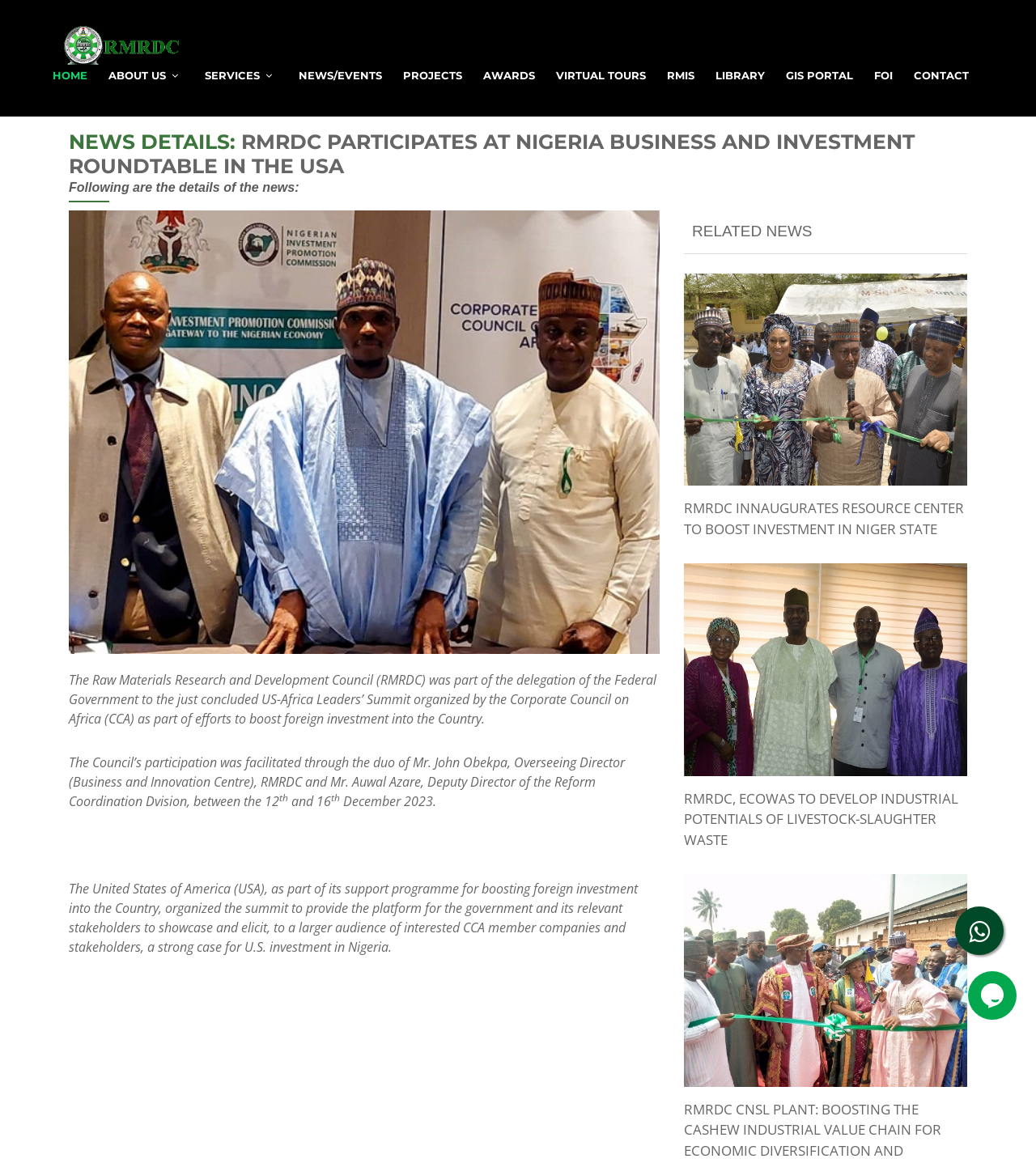Provide the bounding box coordinates for the area that should be clicked to complete the instruction: "Click HOME".

[0.045, 0.058, 0.091, 0.079]